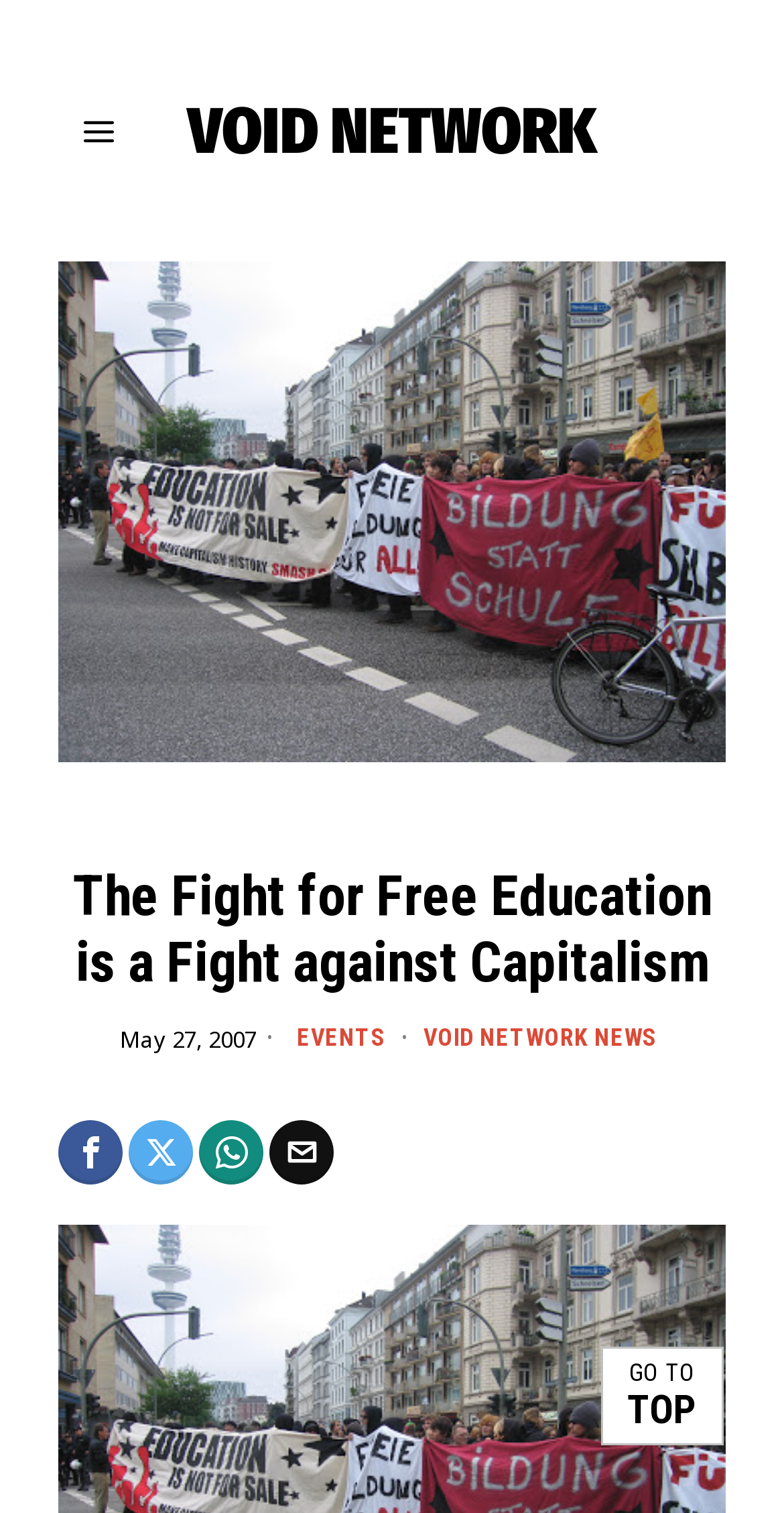Using the element description Void Network News, predict the bounding box coordinates for the UI element. Provide the coordinates in (top-left x, top-left y, bottom-right x, bottom-right y) format with values ranging from 0 to 1.

[0.529, 0.672, 0.847, 0.7]